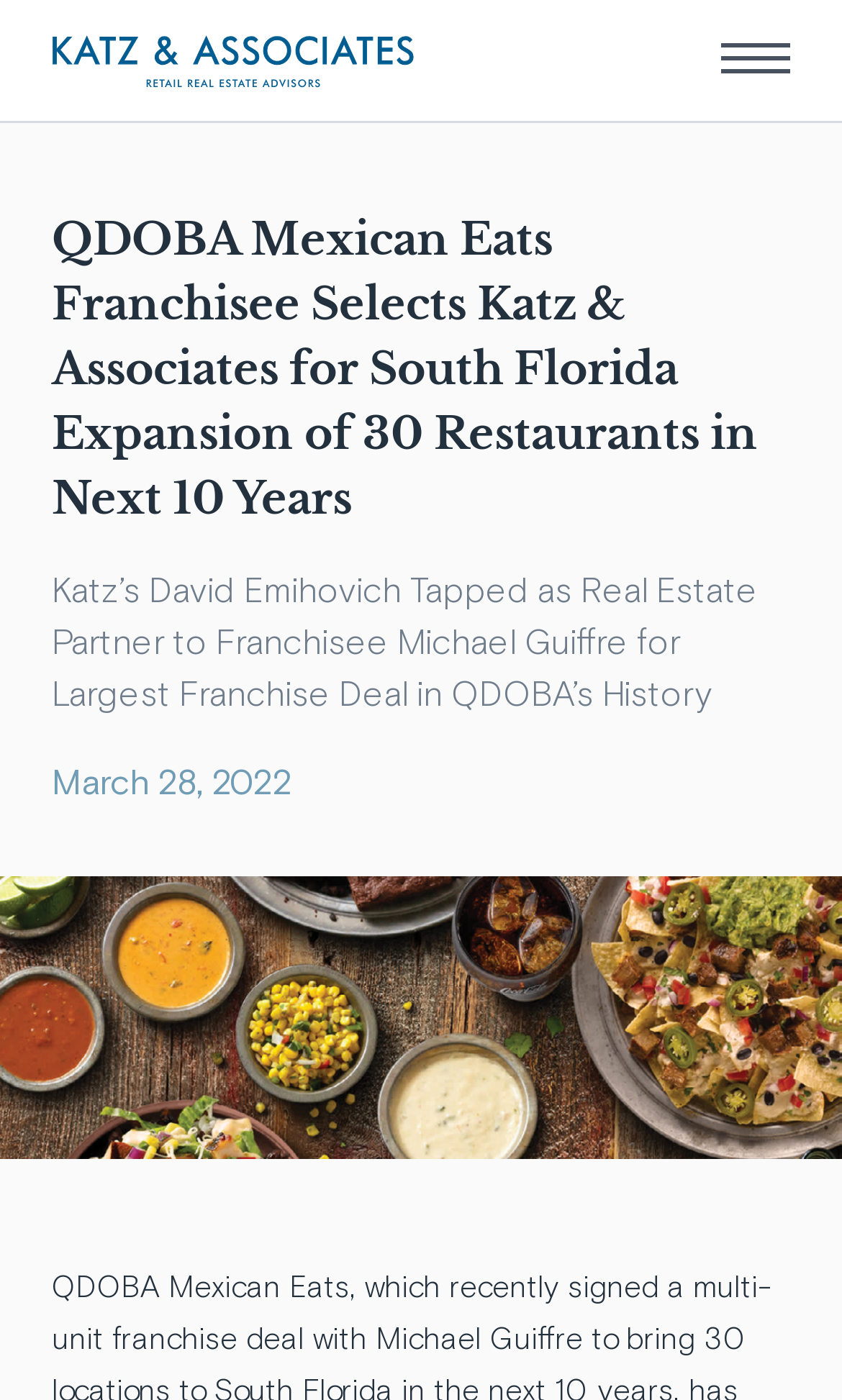What is the date of the article?
Please respond to the question with a detailed and thorough explanation.

The answer can be found in the StaticText element, which displays the date 'March 28, 2022'.